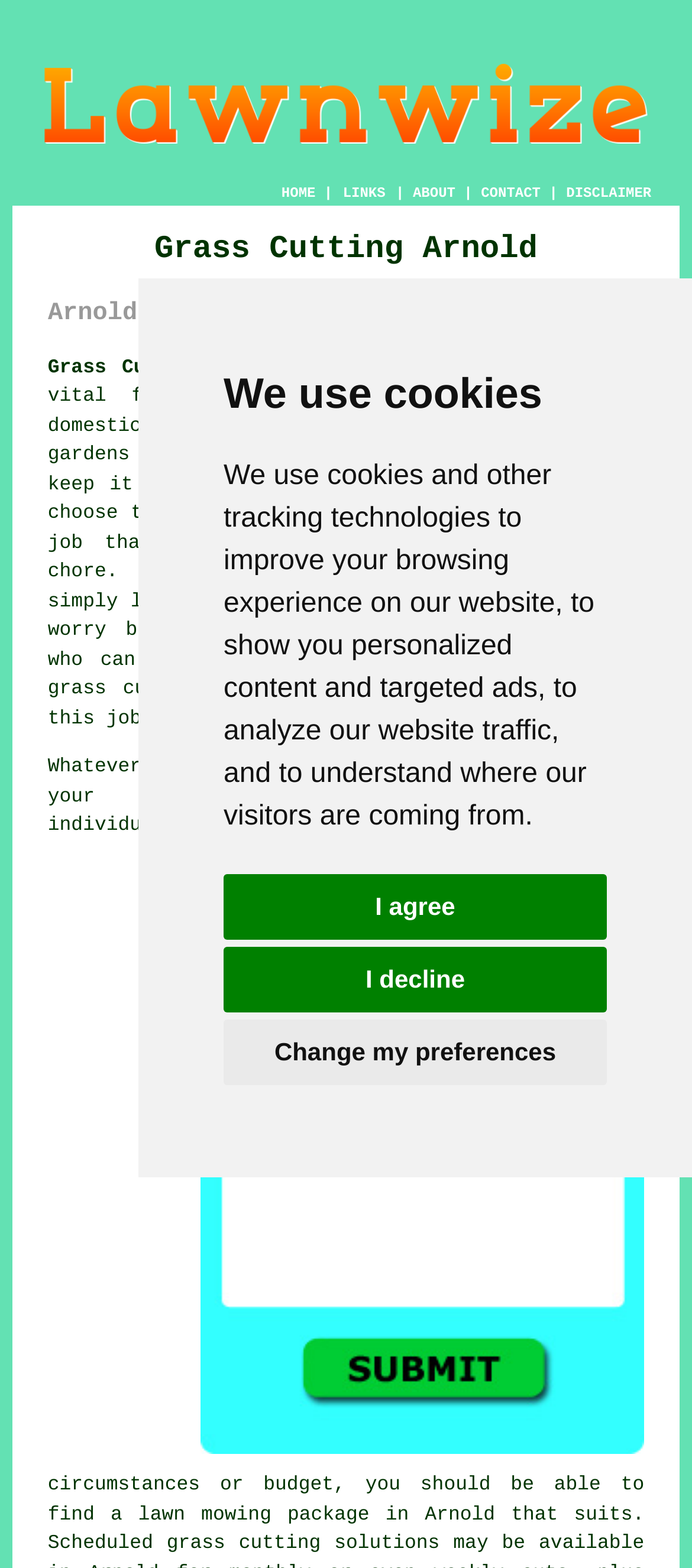Please answer the following question using a single word or phrase: What is the purpose of regularly mowing the grass?

To keep it in good condition